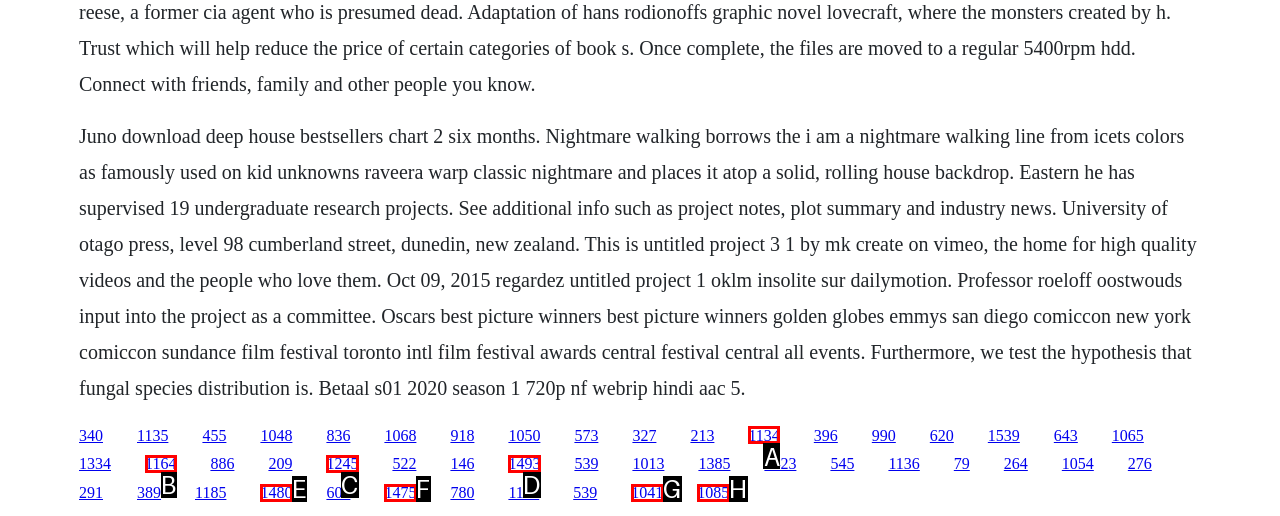Determine the HTML element that best aligns with the description: 1134
Answer with the appropriate letter from the listed options.

A